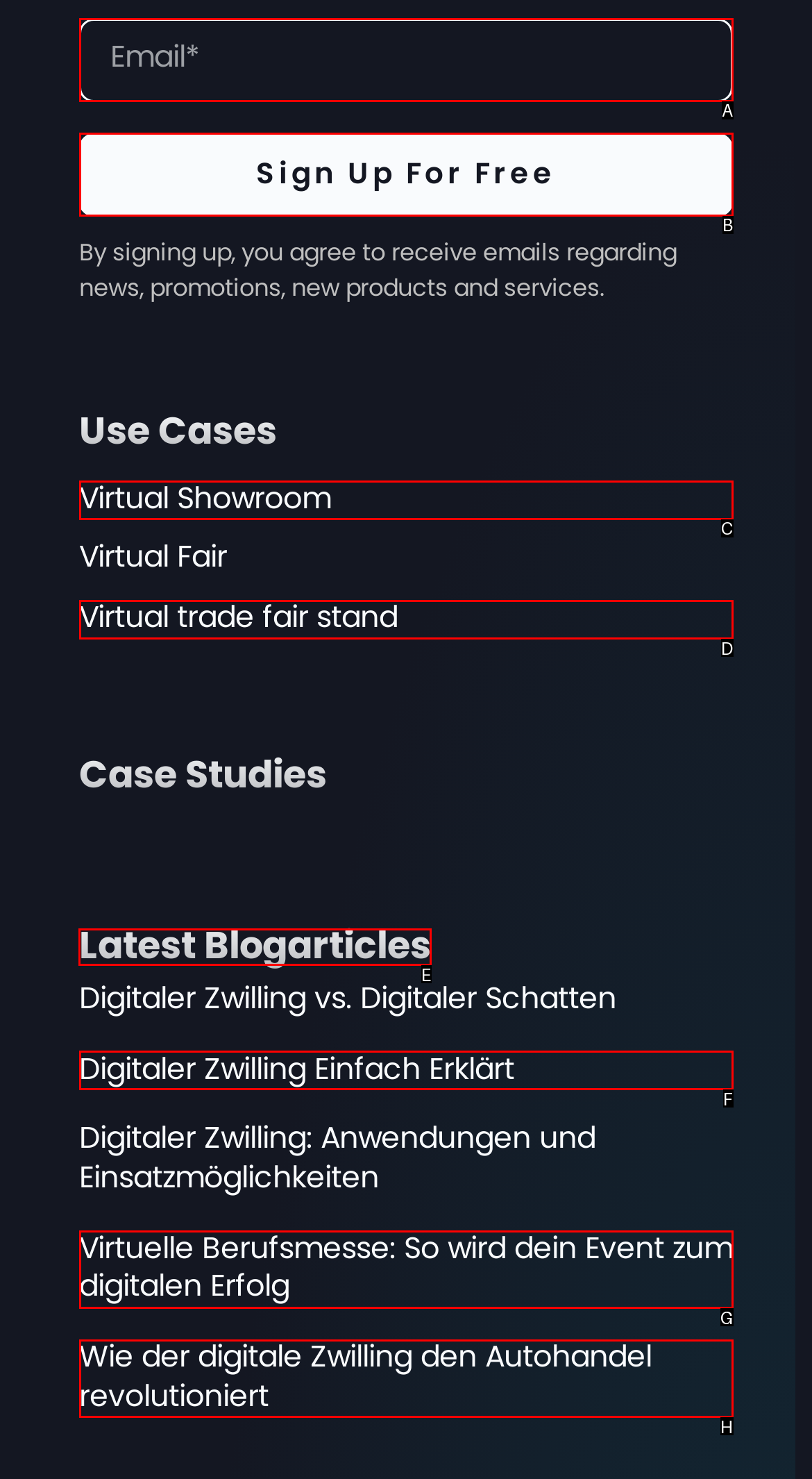Identify the correct UI element to click to achieve the task: Read latest blog articles.
Answer with the letter of the appropriate option from the choices given.

E